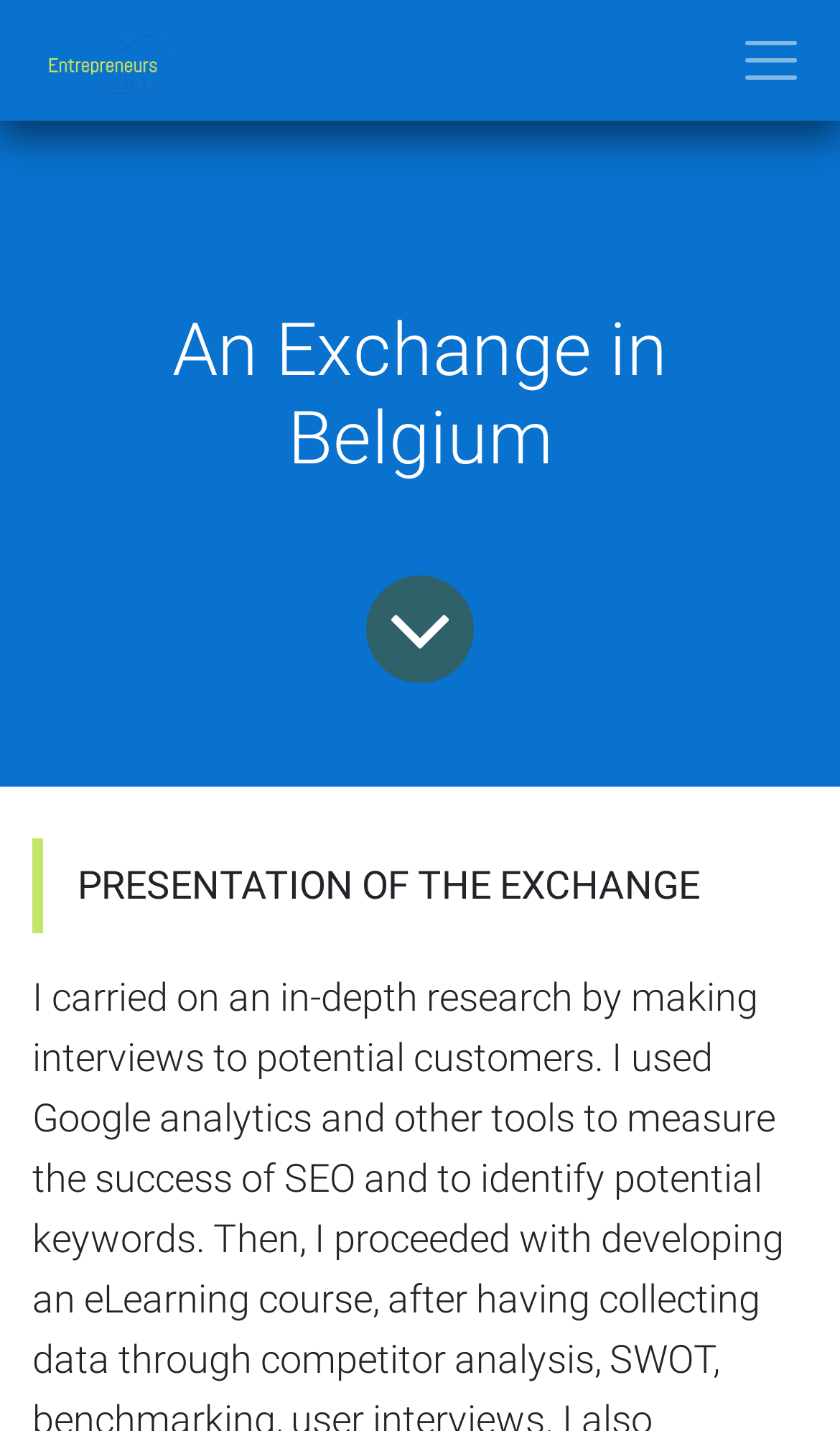Utilize the details in the image to thoroughly answer the following question: Where can I find blog content?

There is a link at the top center of the webpage with the text 'To blog content', which suggests that clicking on it will take me to the blog content section.